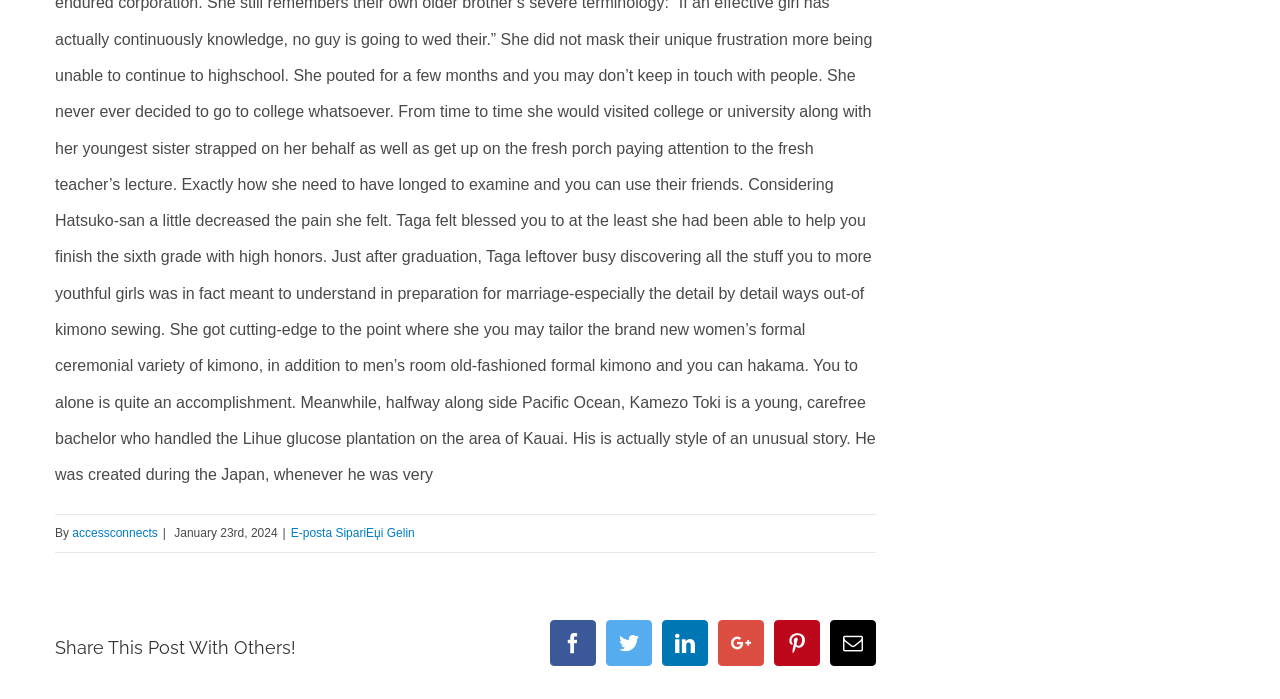How many social media platforms are available for sharing?
Analyze the image and deliver a detailed answer to the question.

I counted the number of social media links available on the webpage, which are Facebook, Twitter, Linkedin, Google+, Pinterest, and Email. There are 6 social media platforms available for sharing.